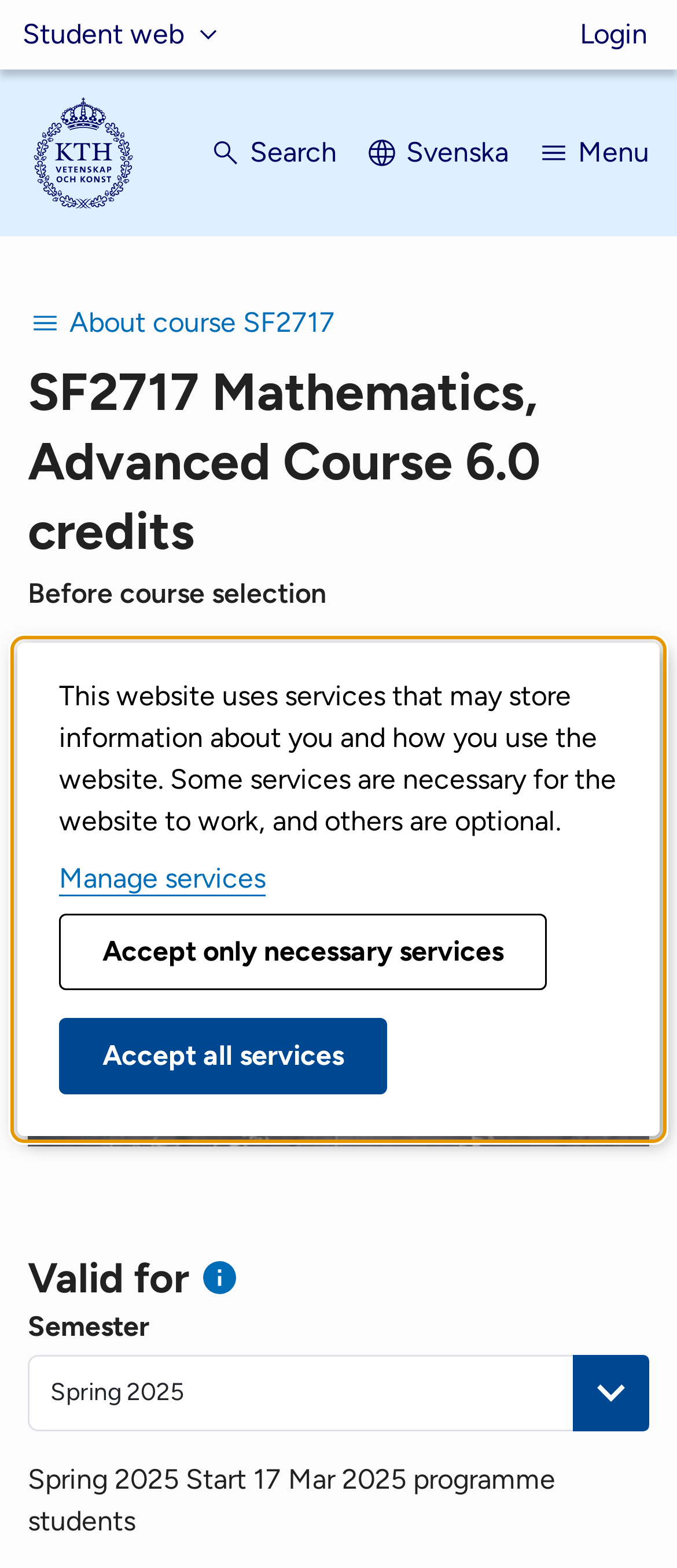Find the bounding box of the web element that fits this description: "Accept only necessary services".

[0.087, 0.583, 0.808, 0.631]